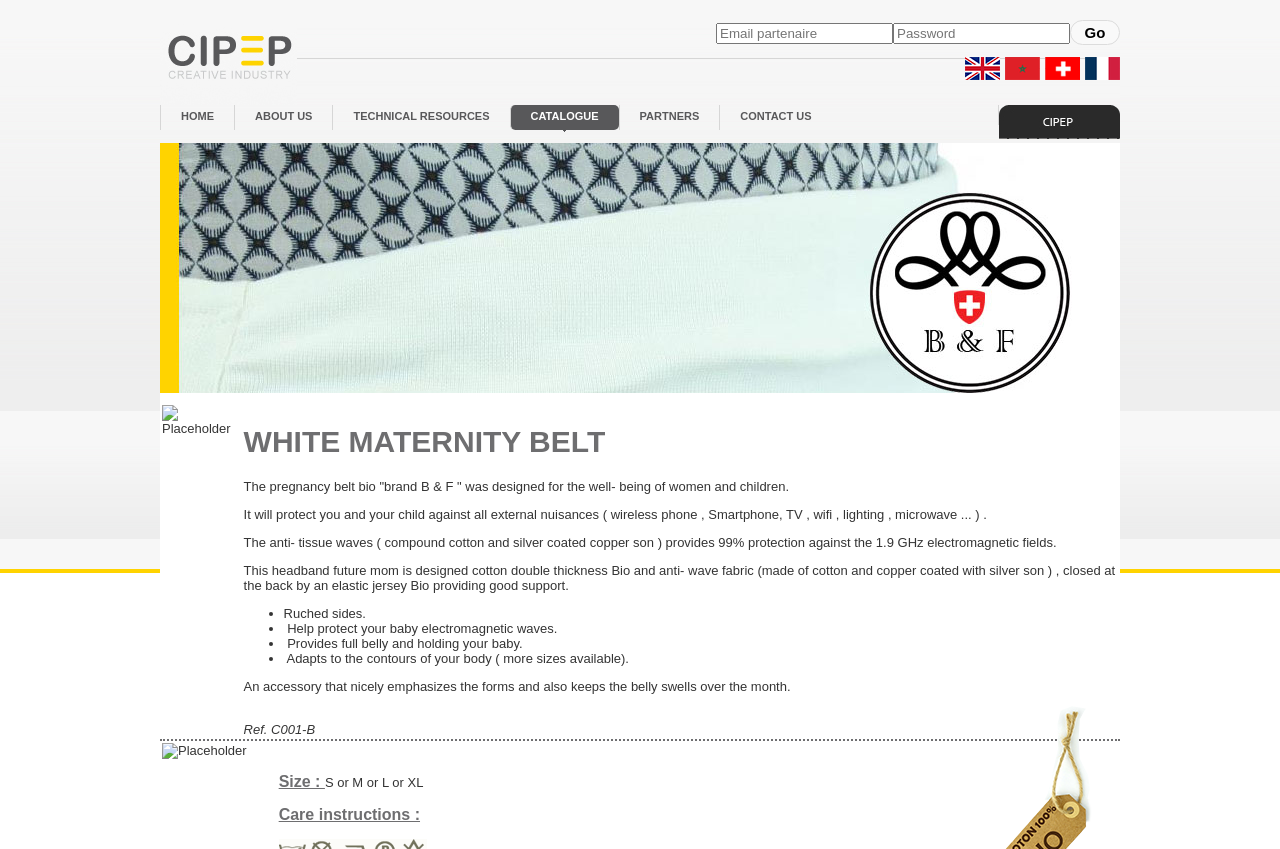Identify the bounding box coordinates of the part that should be clicked to carry out this instruction: "log in".

[0.836, 0.024, 0.875, 0.053]